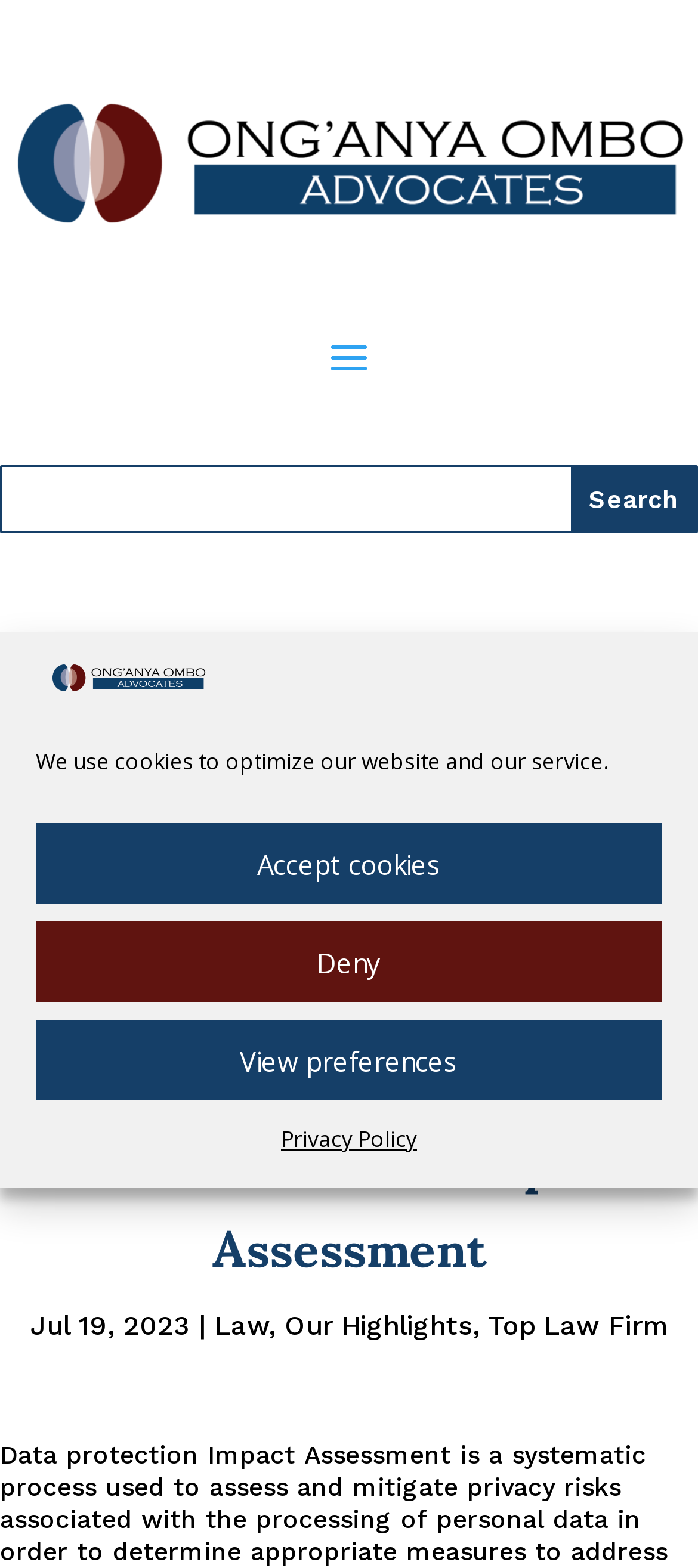Please identify the bounding box coordinates of the region to click in order to complete the given instruction: "go to Ong'anya Ombo Advocates". The coordinates should be four float numbers between 0 and 1, i.e., [left, top, right, bottom].

[0.051, 0.428, 0.308, 0.45]